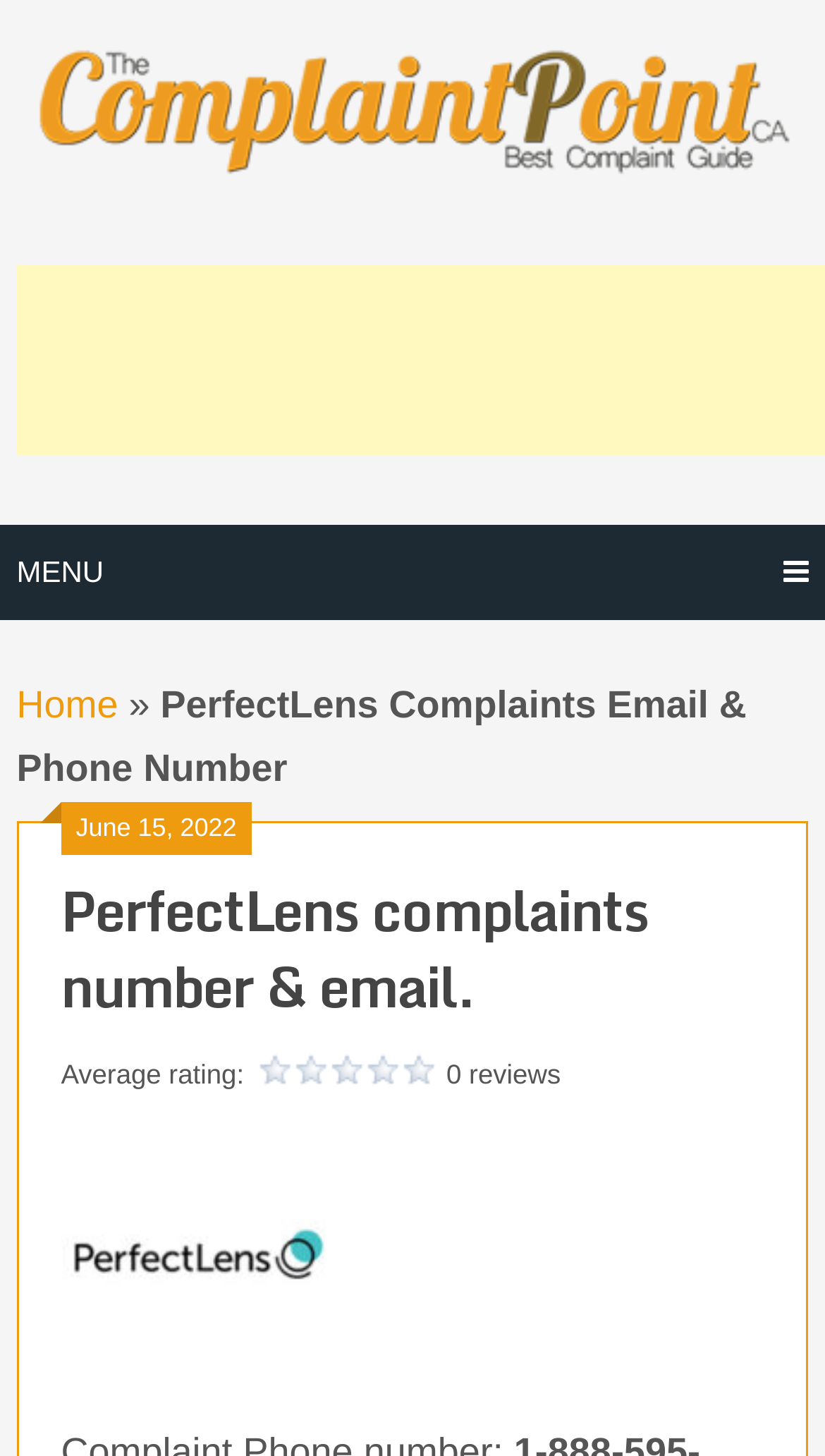Answer the following in one word or a short phrase: 
How many reviews are there?

0